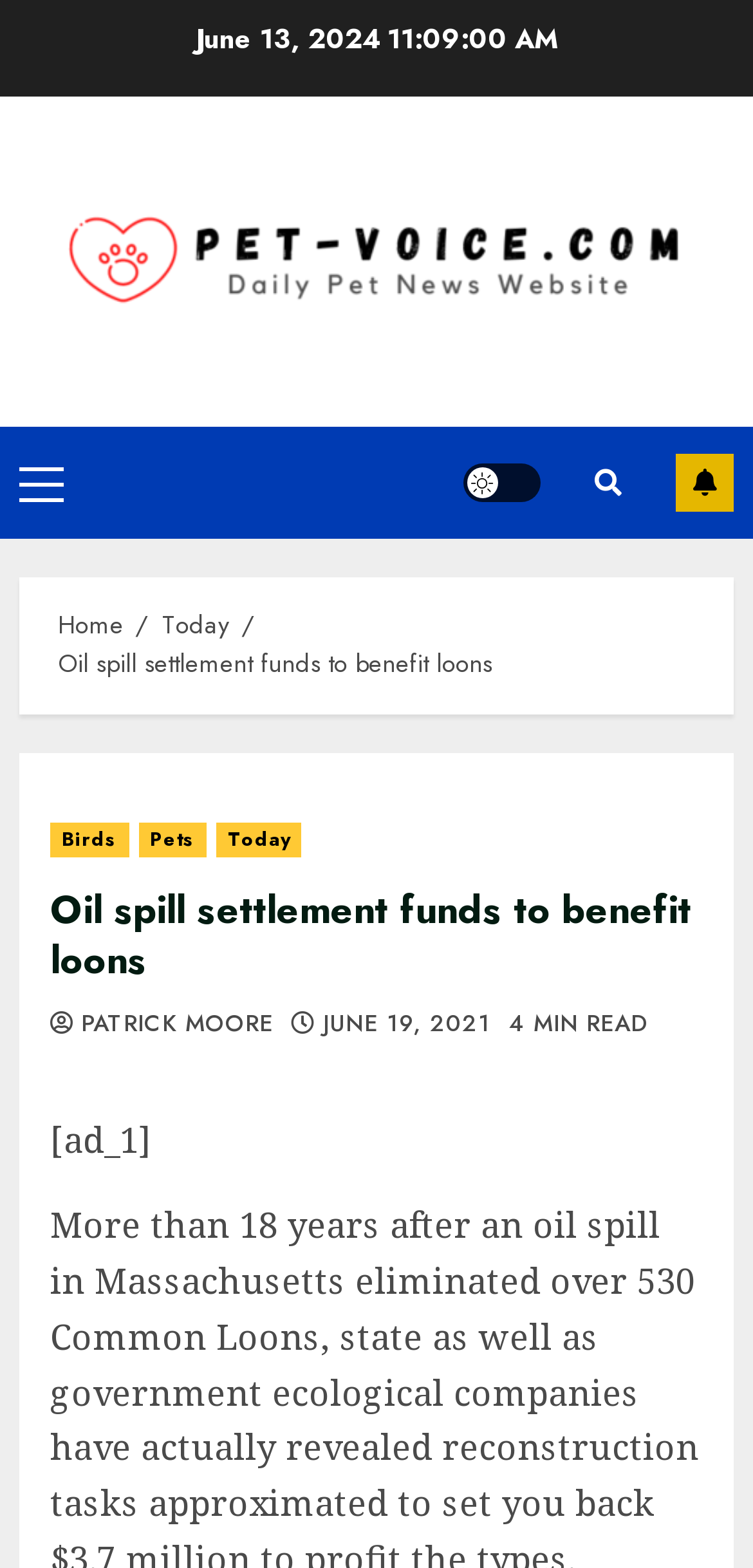Identify the bounding box coordinates for the element you need to click to achieve the following task: "Go to the Home page". Provide the bounding box coordinates as four float numbers between 0 and 1, in the form [left, top, right, bottom].

[0.077, 0.386, 0.164, 0.411]